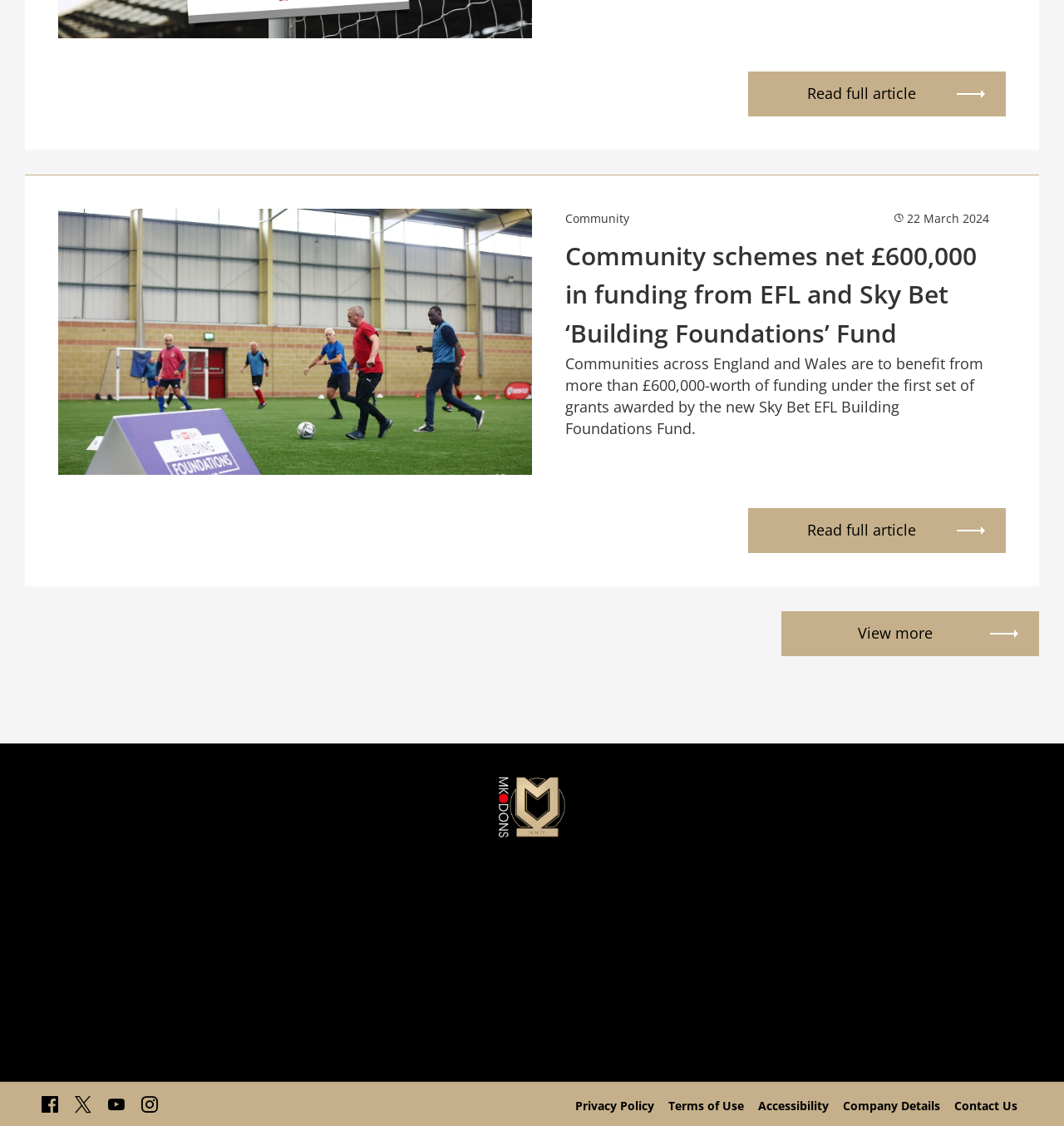What is the amount of funding awarded?
Using the visual information, reply with a single word or short phrase.

£600,000